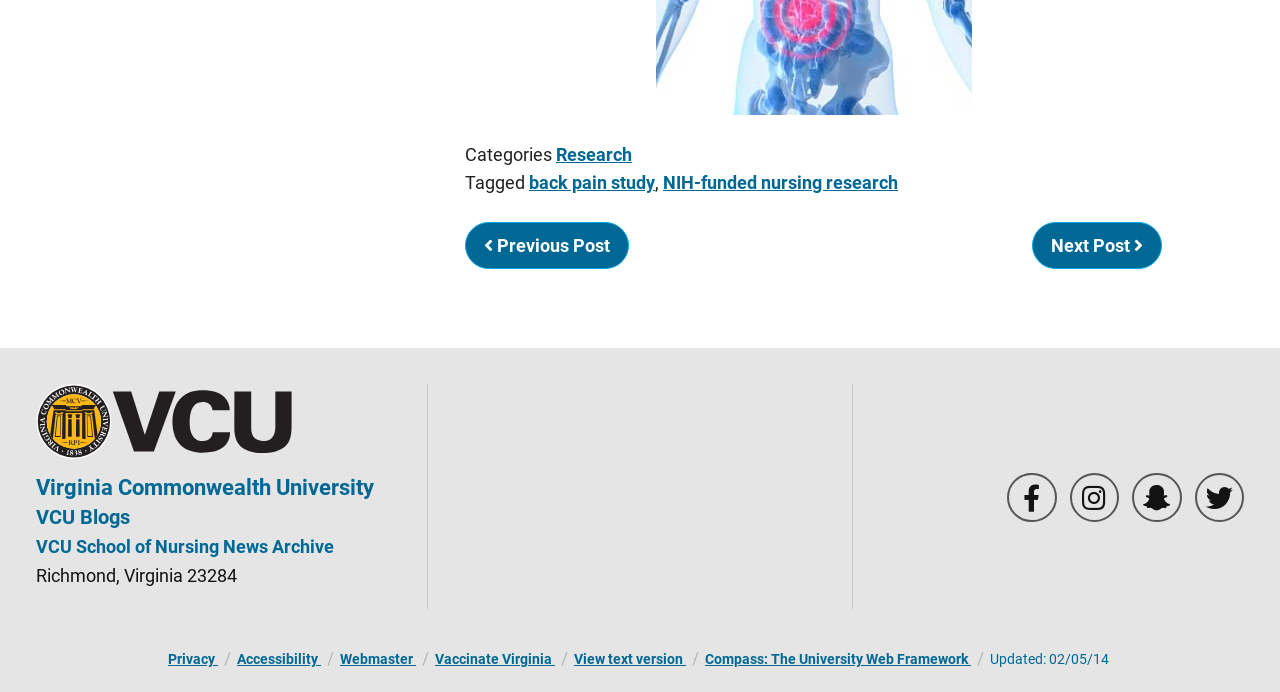Pinpoint the bounding box coordinates of the clickable element to carry out the following instruction: "View the 'VCU School of Nursing News Archive'."

[0.028, 0.775, 0.261, 0.805]